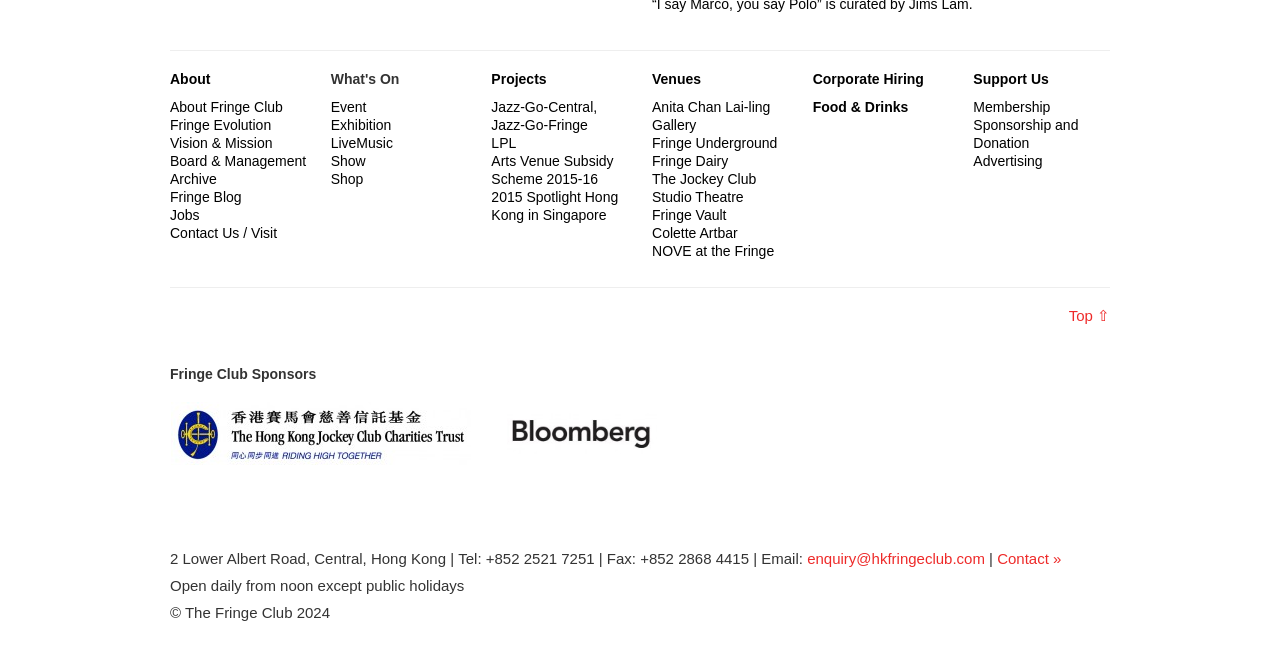Provide a one-word or one-phrase answer to the question:
What is the email address for enquiries?

enquiry@hkfringeclub.com